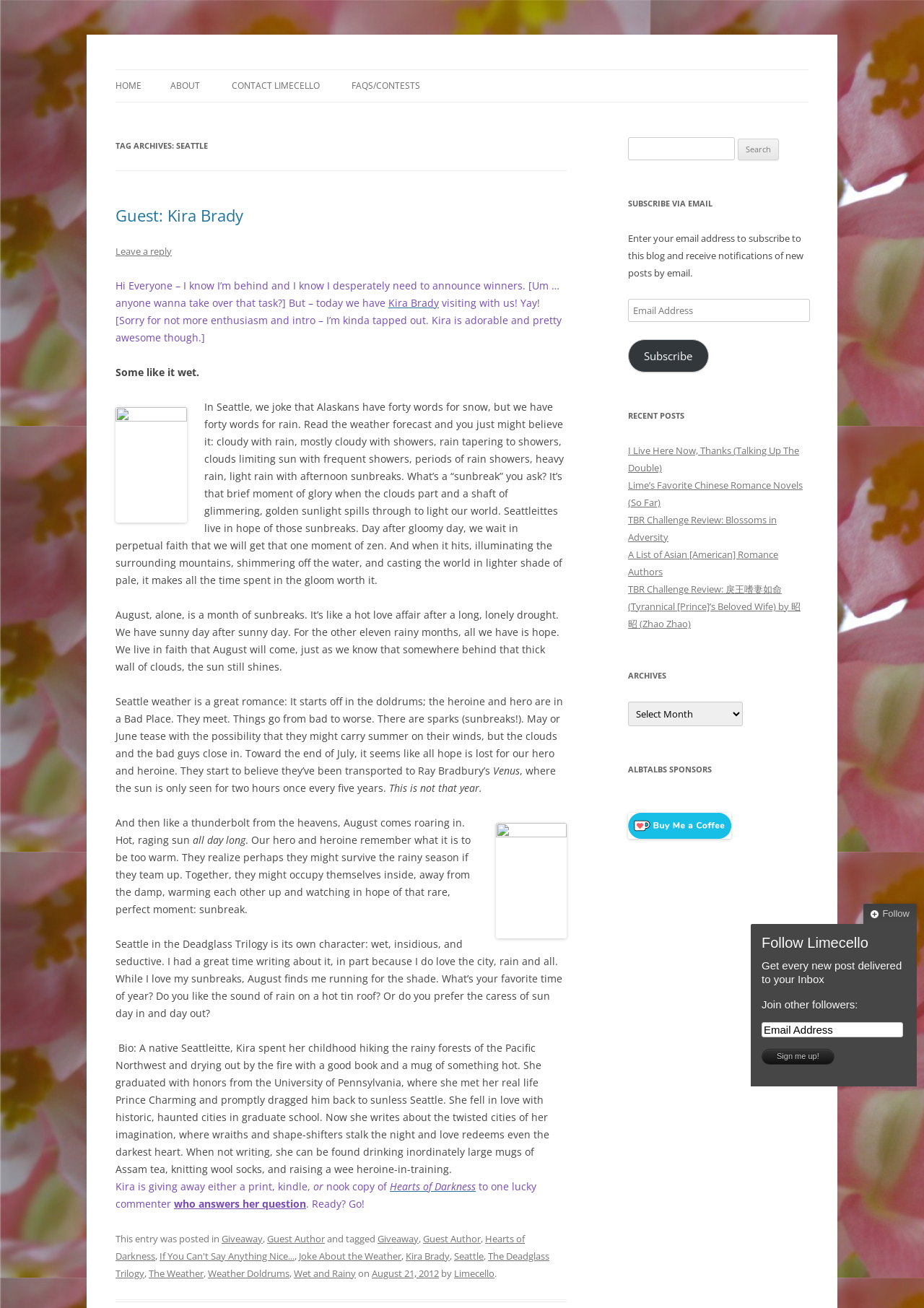Given the description Weather Doldrums, predict the bounding box coordinates of the UI element. Ensure the coordinates are in the format (top-left x, top-left y, bottom-right x, bottom-right y) and all values are between 0 and 1.

[0.225, 0.968, 0.313, 0.978]